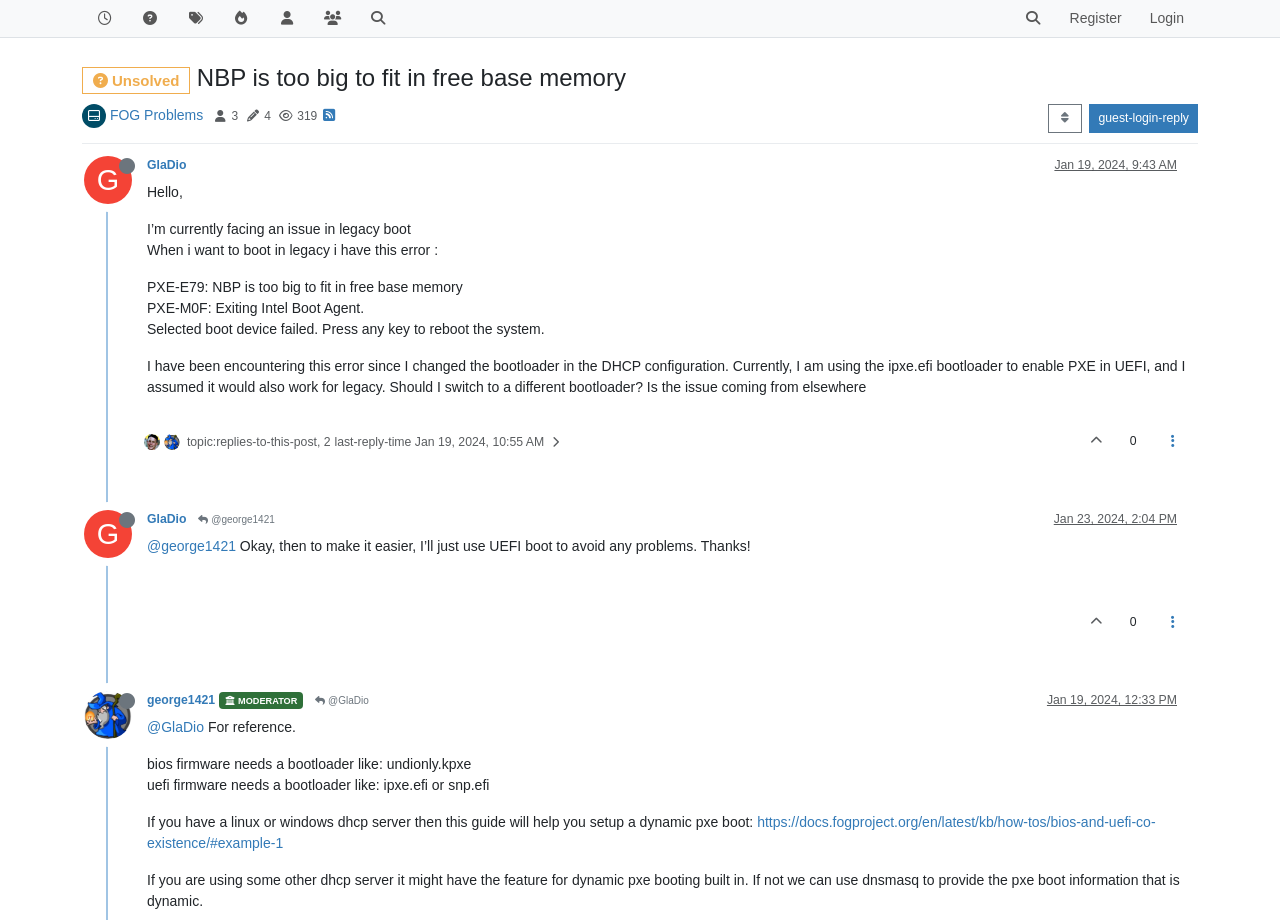Generate a thorough description of the webpage.

This webpage appears to be a forum discussion thread on the FOG Project website. At the top, there is a navigation menu with several list items, including "Recent", "Unsolved", "Tags", "Popular", "Users", "Groups", and "Search". Each list item has an associated icon.

Below the navigation menu, there is a heading that reads "Unsolved NBP is too big to fit in free base memory" with a link to "FOG Problems" on the left side. On the right side, there are several generic elements displaying information about the post, including the number of posters, posts, views, and a button to sort posts by newest to oldest.

The main content of the webpage is a discussion thread with several posts. The first post is from a user named GlaDio, who is asking for help with an issue related to legacy boot and PXE-E79 error. The post includes several lines of text describing the problem and a few error messages.

Below the first post, there are several replies from other users, including Tom Elliott and george1421. Each reply includes a user avatar, the user's name, and the date and time of the post. The replies are formatted with a quote from the original post and a response from the user.

Throughout the discussion thread, there are several links to other users, topics, and external resources. There are also several icons and images, including user avatars and generic icons for editing and deleting posts. At the bottom of the webpage, there are links to navigate to the next page of the discussion thread.